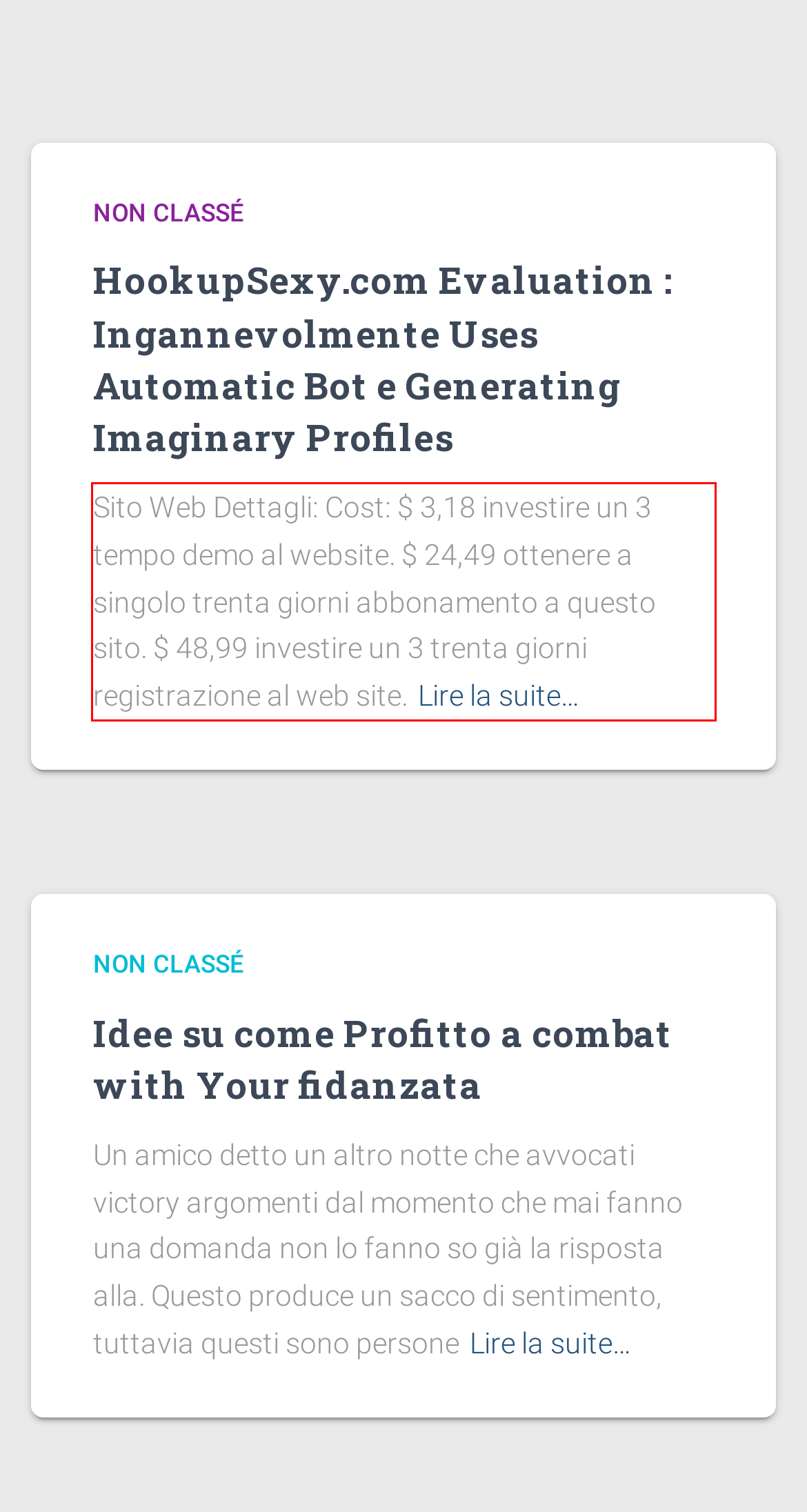Please analyze the provided webpage screenshot and perform OCR to extract the text content from the red rectangle bounding box.

Sito Web Dettagli: Cost: $ 3,18 investire un 3 tempo demo al website. $ 24,49 ottenere a singolo trenta giorni abbonamento a questo sito. $ 48,99 investire un 3 trenta giorni registrazione al web site.Lire la suite…